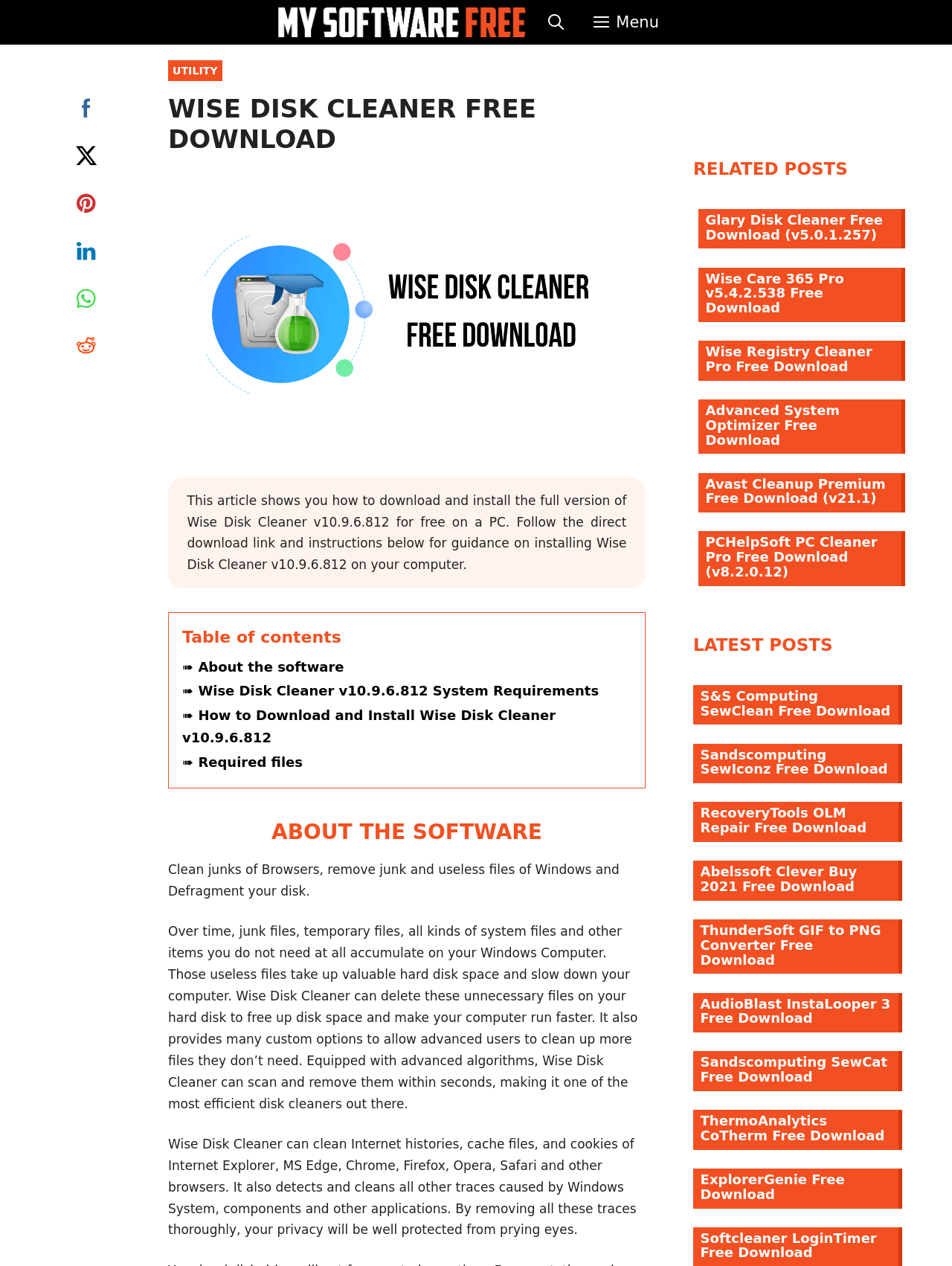Describe all the key features and sections of the webpage thoroughly.

The webpage is about downloading and installing Wise Disk Cleaner v10.9.6.812 for free on a PC. At the top, there is a navigation bar with a logo "My Software Free" on the left, followed by a search bar and a menu button. Below the navigation bar, there is a header section with a title "WISE DISK CLEANER FREE DOWNLOAD" and an image related to Wise Disk Cleaner.

The main content of the webpage is divided into several sections. The first section provides a brief introduction to the software, explaining how it can help clean up junk files, temporary files, and other unnecessary files on a Windows computer. This section also includes a table of contents with links to different parts of the article.

The next section is about the software, describing its features and capabilities, such as cleaning internet histories, cache files, and cookies of various browsers, and detecting and cleaning traces caused by Windows System and other applications.

Following this section, there are several links to social media platforms, including Facebook, Twitter, Pinterest, LinkedIn, and WhatsApp, allowing users to share the article.

On the right side of the webpage, there are three complementary sections. The first section displays related posts, with links to articles about other software, such as Glary Disk Cleaner, Wise Care 365 Pro, and Avast Cleanup Premium. The second section shows the latest posts, with links to articles about various software, including SewClean, SewIconz, and OLM Repair. The third section appears to be empty.

Overall, the webpage provides information and guidance on downloading and installing Wise Disk Cleaner, as well as links to related and latest posts about other software.